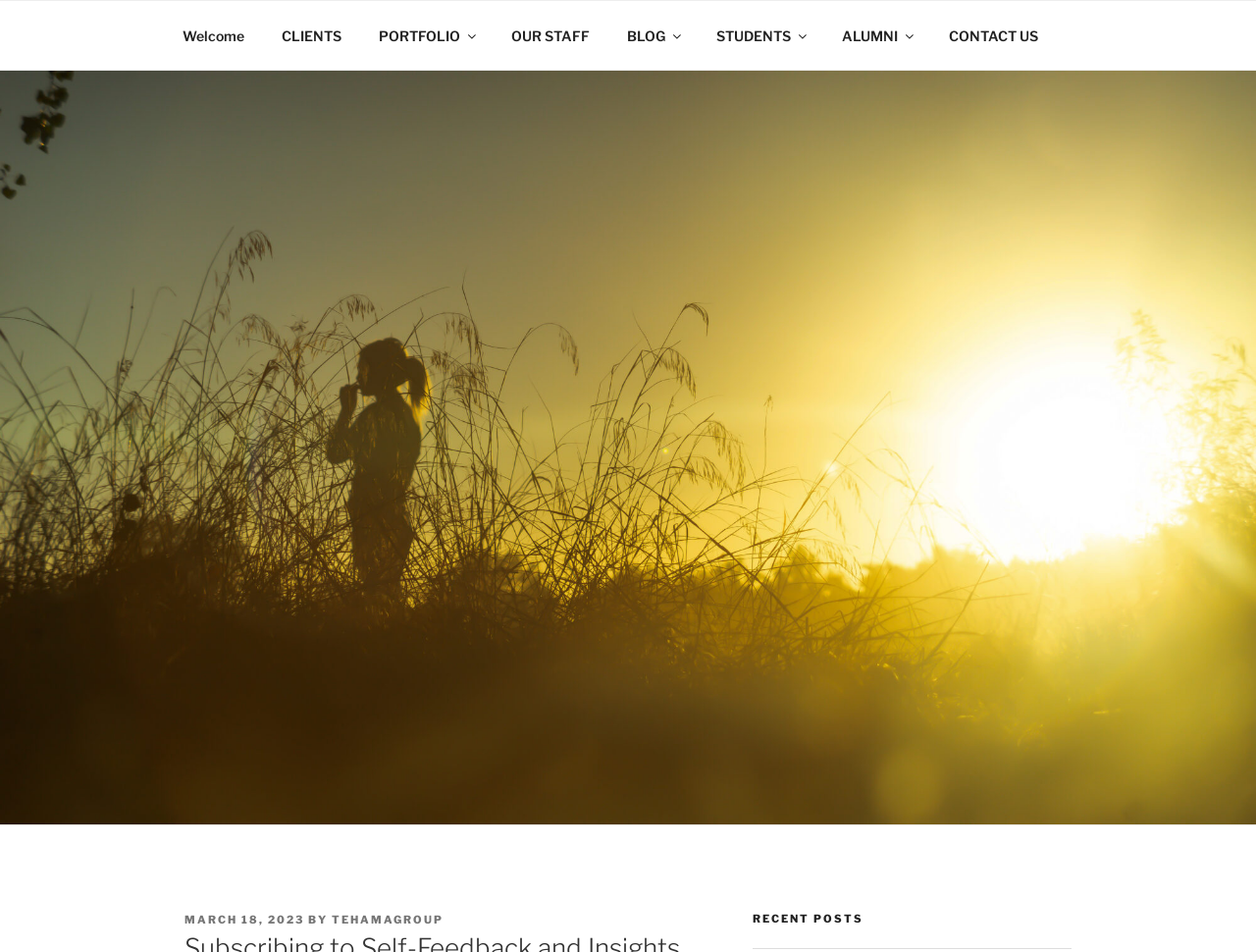How many menu items are in the top menu?
Please provide a comprehensive answer based on the information in the image.

By counting the number of link elements that are child elements of the 'Top Menu' navigation element, we can see that there are 8 menu items in the top menu.